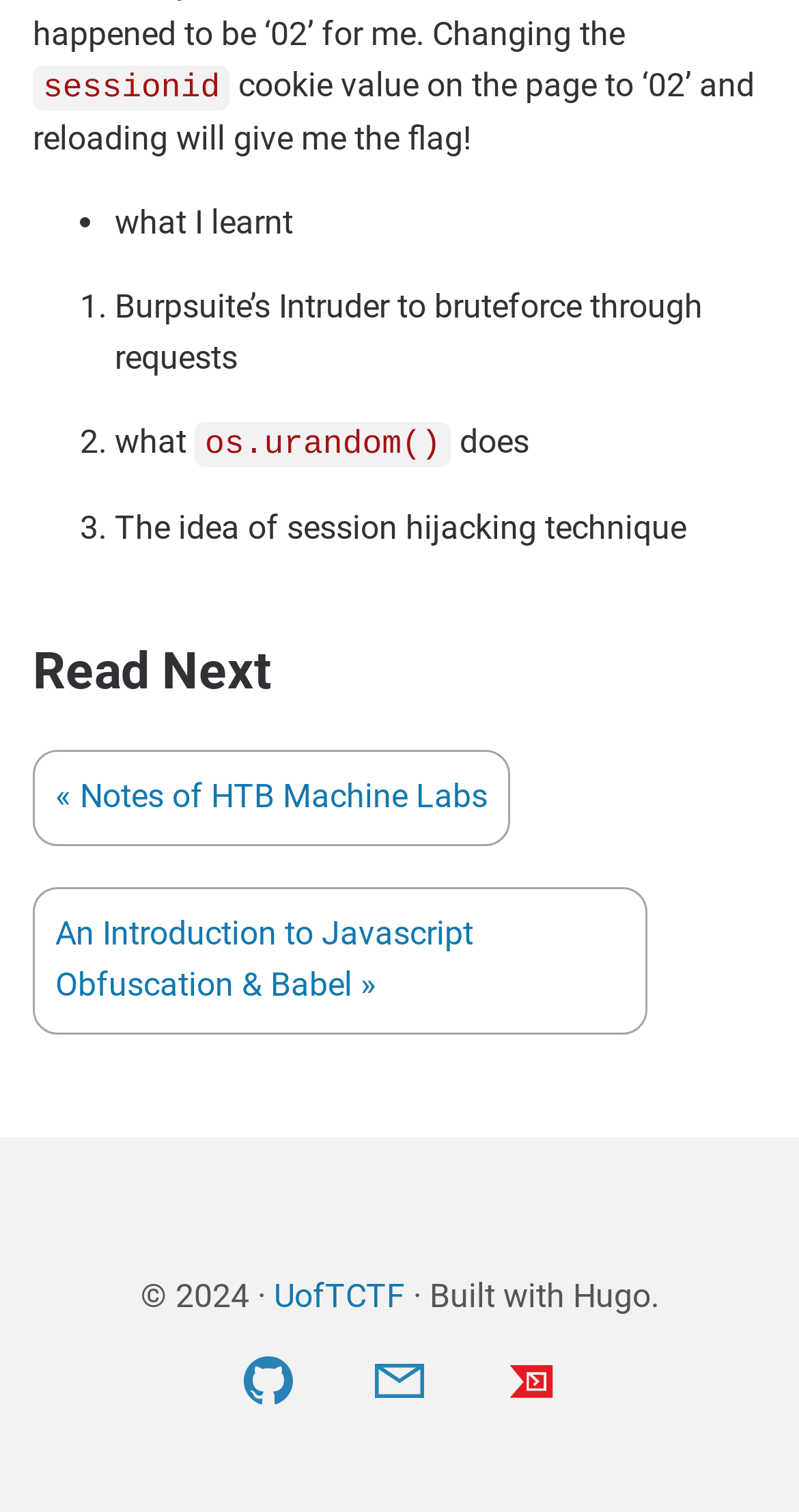What is the name of the framework used to build the website?
Examine the webpage screenshot and provide an in-depth answer to the question.

The footer section of the webpage mentions '· Built with Hugo.', indicating that the website was built using the Hugo framework.